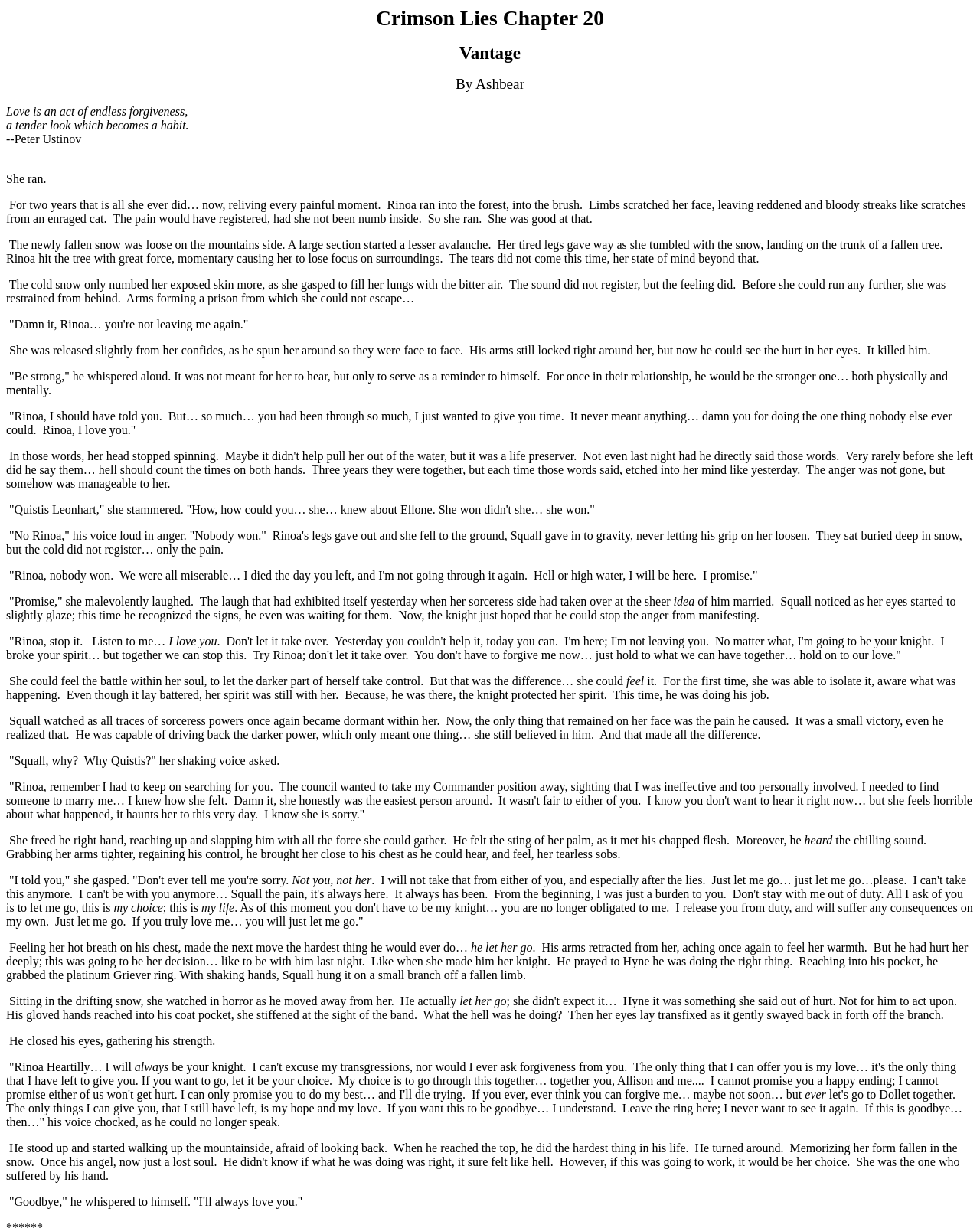Describe every aspect of the webpage comprehensively.

The webpage is a chapter from a fictional story, "Crimson Lies Chapter 20". At the top, there is a title "Vantage" by Ashbear, followed by a quote from Peter Ustinov. 

Below the quote, the story begins, describing a scene where the protagonist, Rinoa, is running away from her past and emotional pain. The text is divided into paragraphs, each describing a moment in the story. The narrative is emotional and intense, with Rinoa and Squall, her knight, having a heart-wrenching conversation. 

Throughout the chapter, the text is dense and descriptive, painting a vivid picture of the characters' emotions and surroundings. The story unfolds with a mix of dialogue and narrative, revealing the complex relationships between the characters and their inner struggles. 

The webpage has no images, and the text is the primary focus. The layout is clean, with each paragraph separated by a small gap, making it easy to follow the story. Overall, the webpage is a engaging and emotional chapter in the "Crimson Lies" story.